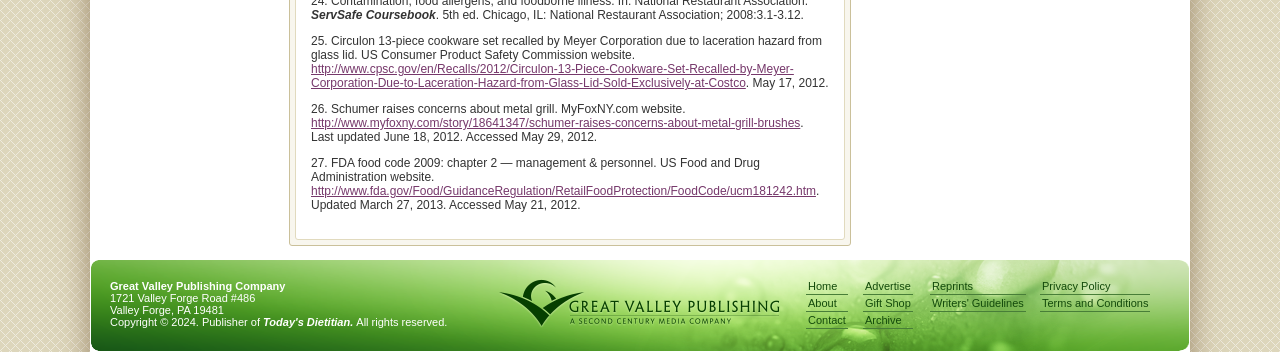What is the copyright year of the webpage?
Look at the webpage screenshot and answer the question with a detailed explanation.

The copyright year of the webpage is mentioned in the StaticText element with ID 1899, which is 'Copyright © 2024'.